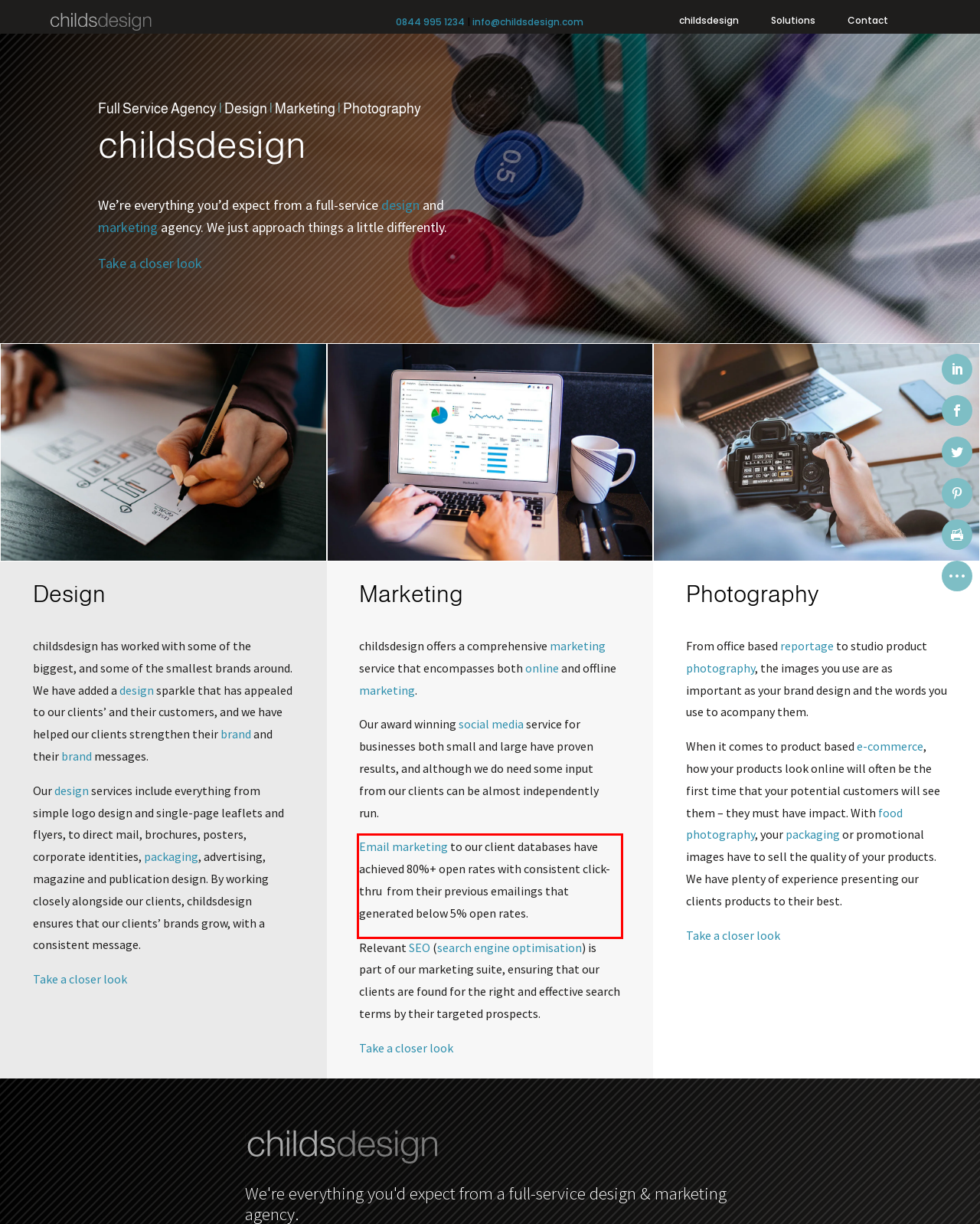From the provided screenshot, extract the text content that is enclosed within the red bounding box.

Email marketing to our client databases have achieved 80%+ open rates with consistent click-thru from their previous emailings that generated below 5% open rates.